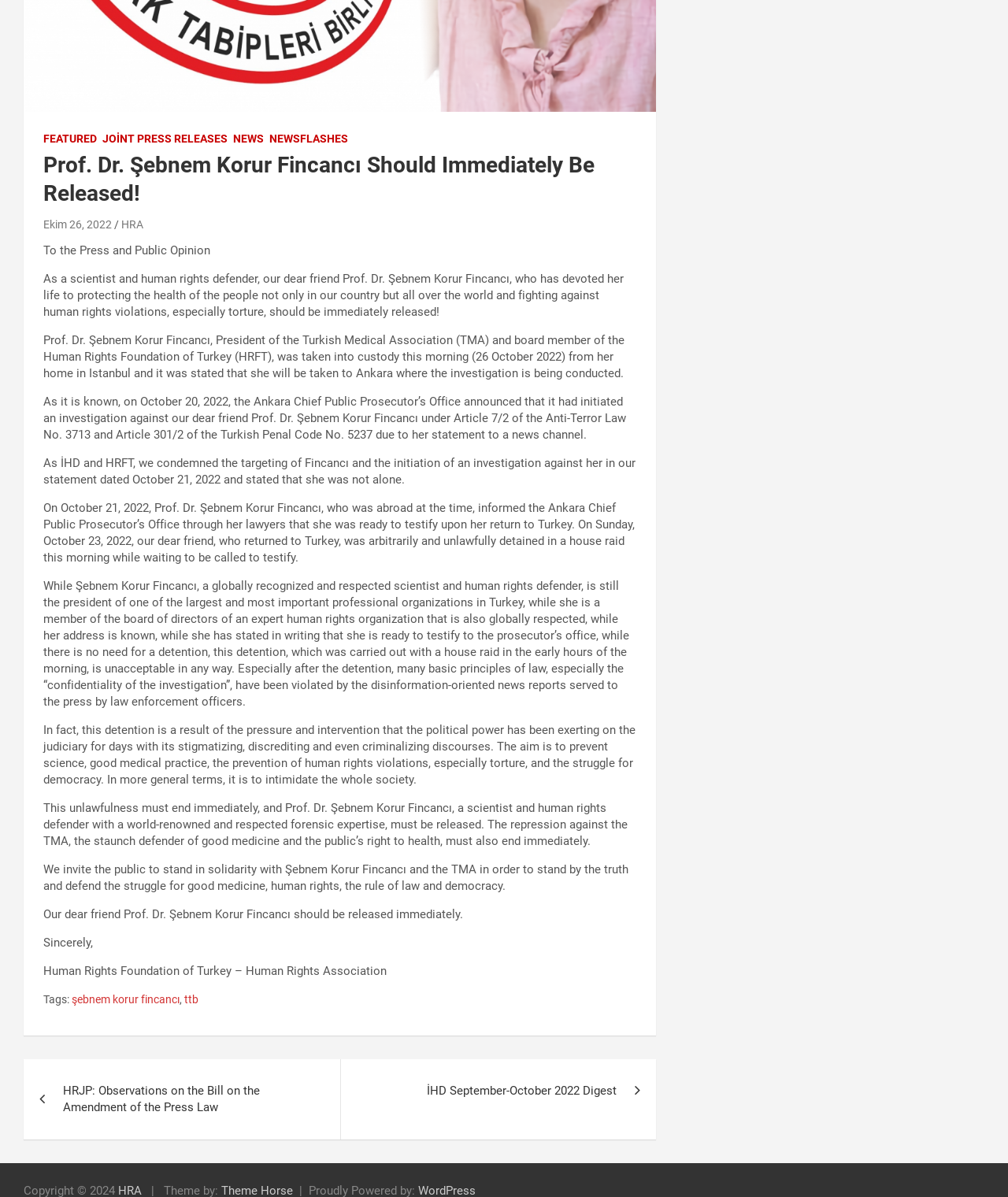Provide the bounding box coordinates of the UI element that matches the description: "İHD September-October 2022 Digest".

[0.337, 0.885, 0.651, 0.938]